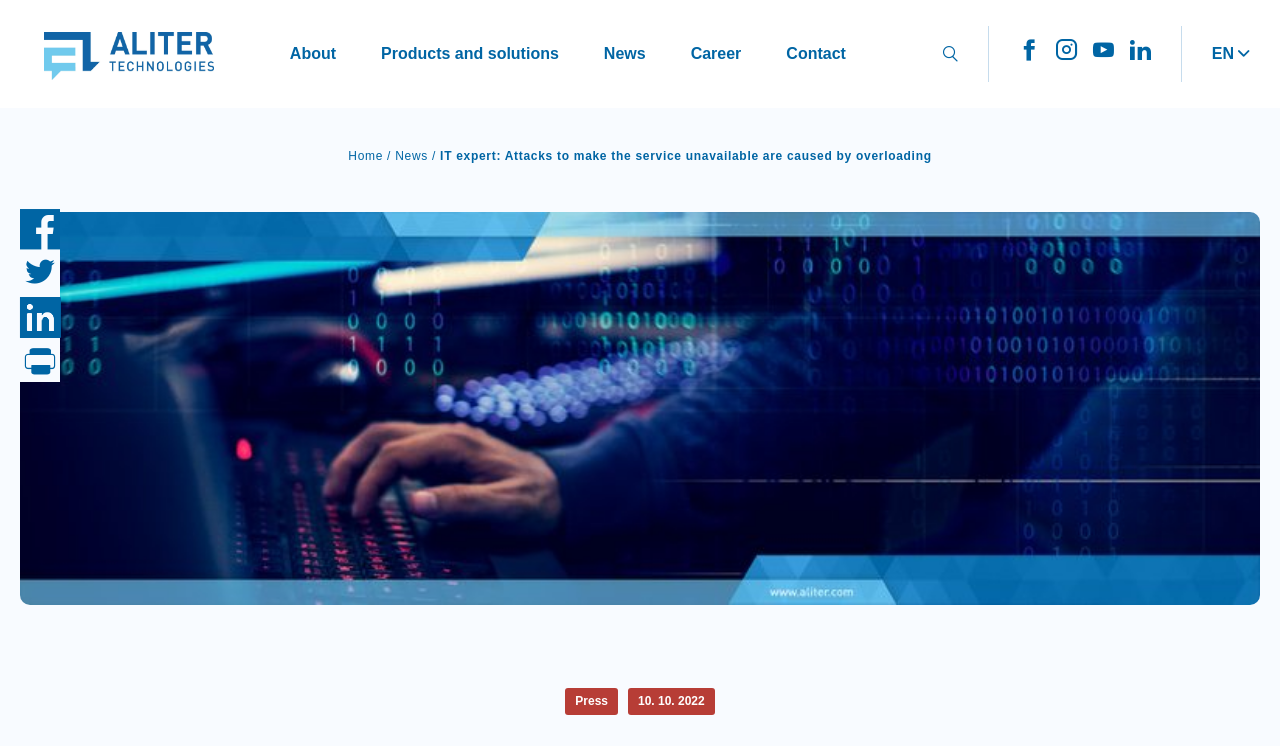Please identify the bounding box coordinates of the region to click in order to complete the given instruction: "Enter first name". The coordinates should be four float numbers between 0 and 1, i.e., [left, top, right, bottom].

None